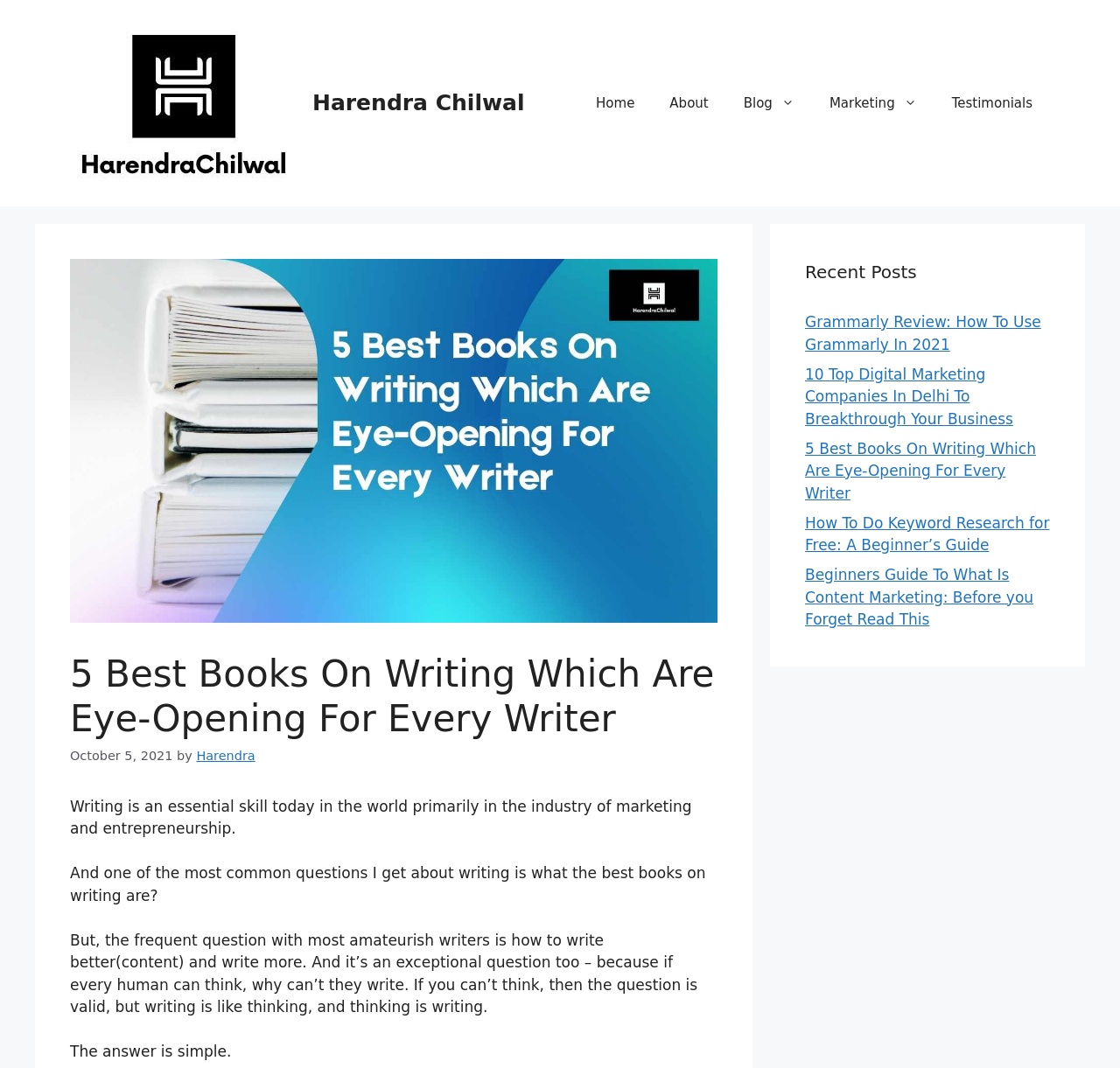Please give a one-word or short phrase response to the following question: 
What is the topic of the blog post?

Writing